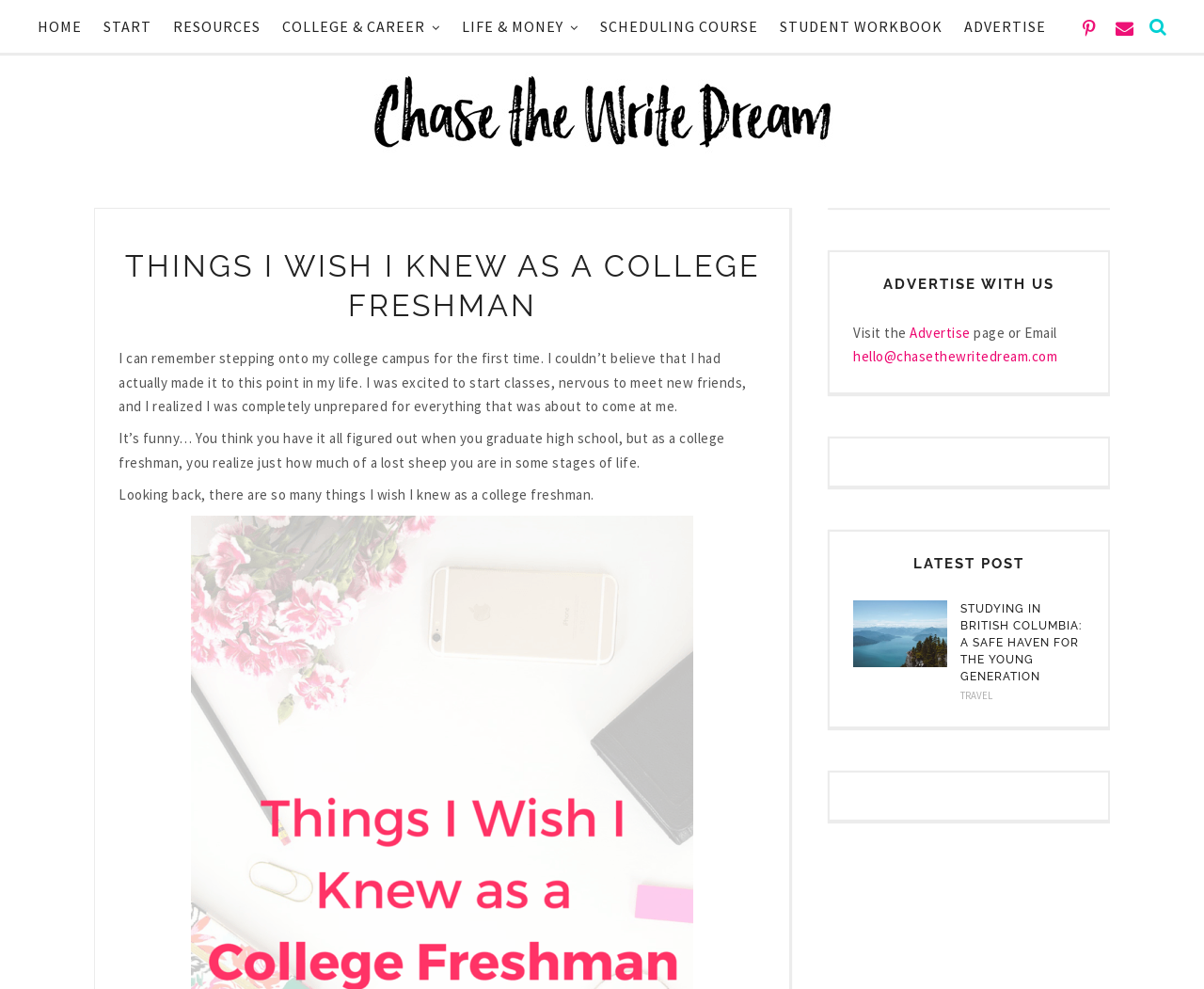Determine the bounding box coordinates (top-left x, top-left y, bottom-right x, bottom-right y) of the UI element described in the following text: alt="Chase the Write Dream"

[0.305, 0.104, 0.695, 0.121]